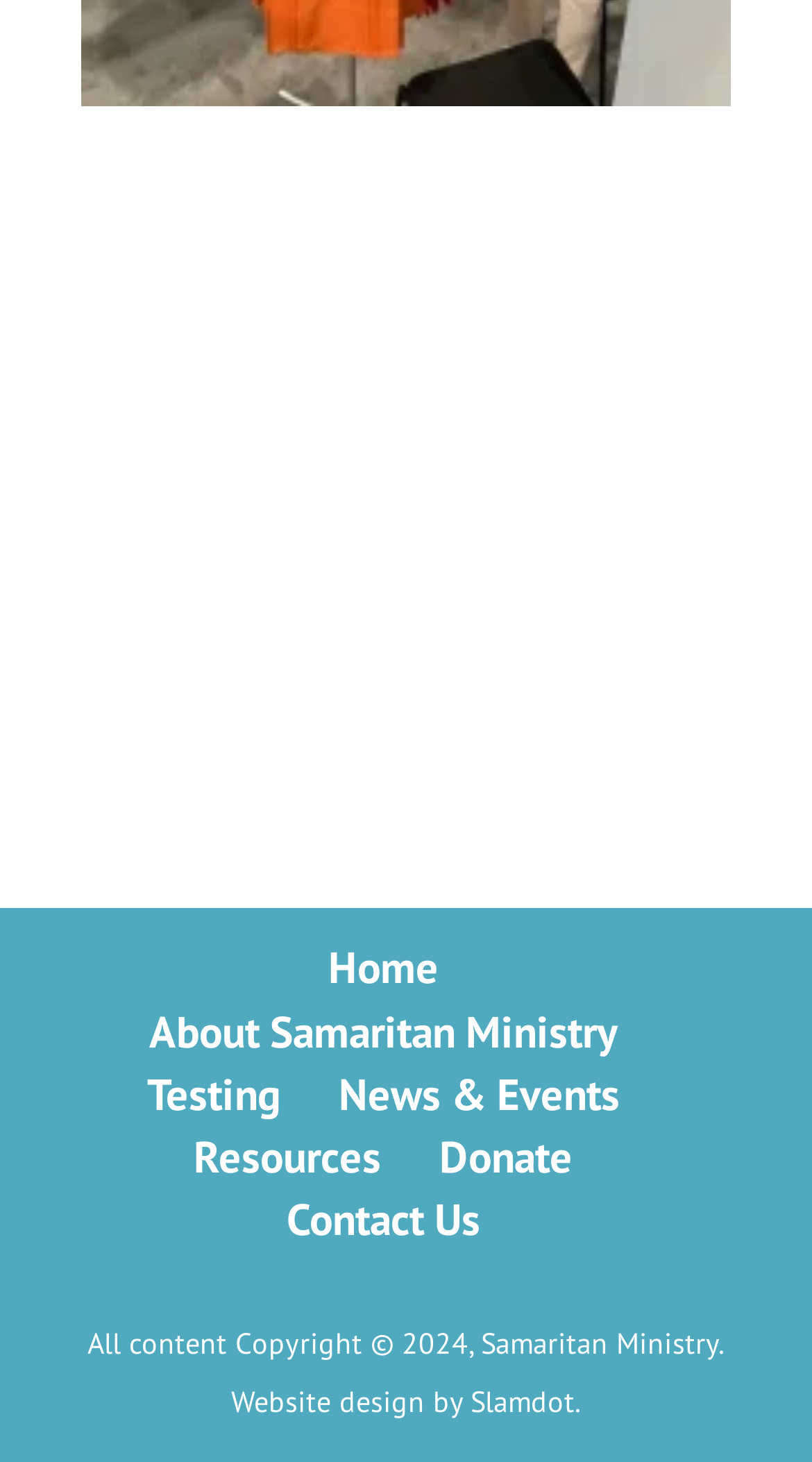Provide the bounding box coordinates for the area that should be clicked to complete the instruction: "Go to the News & Events section".

[0.417, 0.729, 0.763, 0.768]